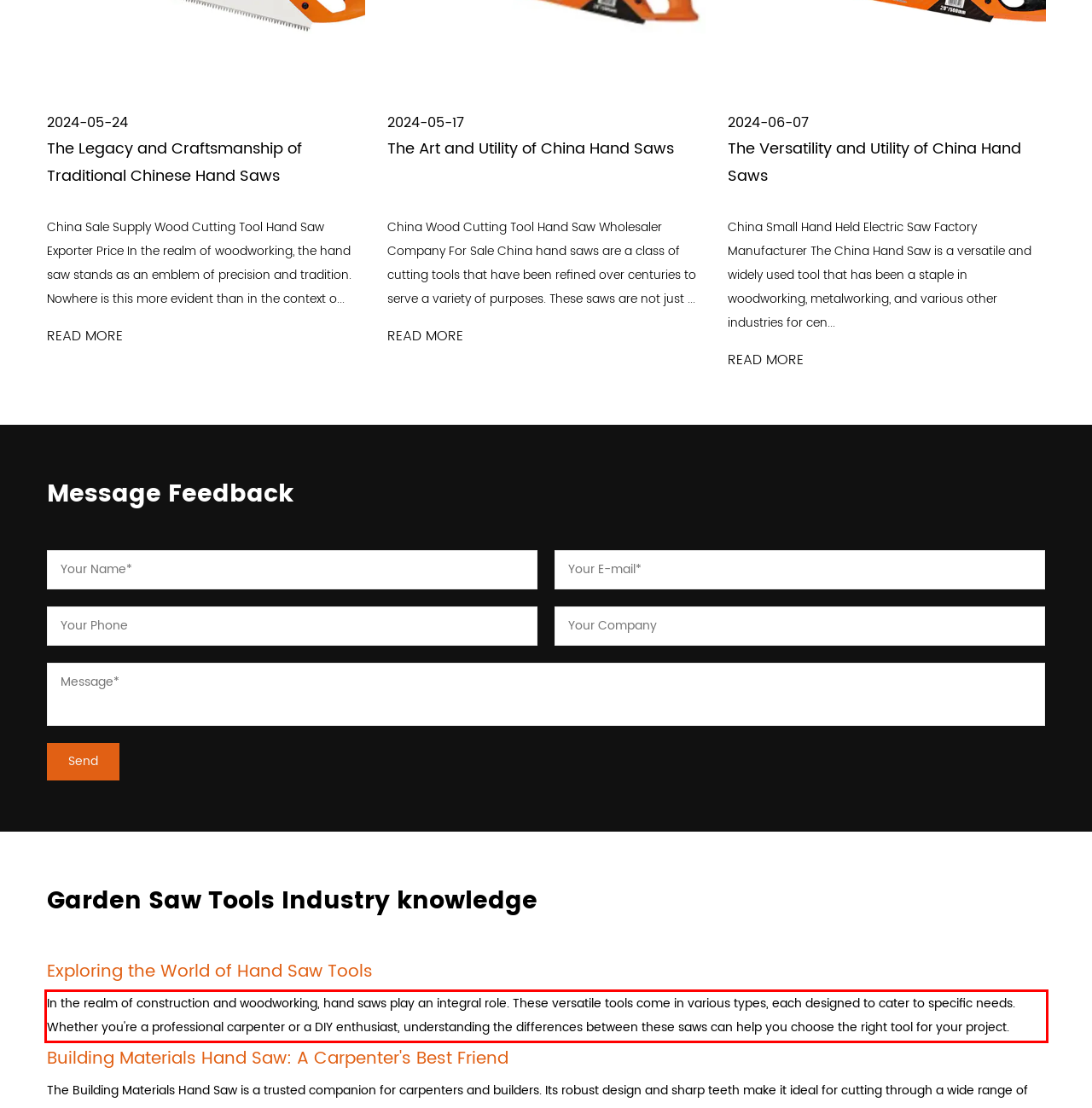Analyze the screenshot of the webpage that features a red bounding box and recognize the text content enclosed within this red bounding box.

In the realm of construction and woodworking, hand saws play an integral role. These versatile tools come in various types, each designed to cater to specific needs. Whether you're a professional carpenter or a DIY enthusiast, understanding the differences between these saws can help you choose the right tool for your project.